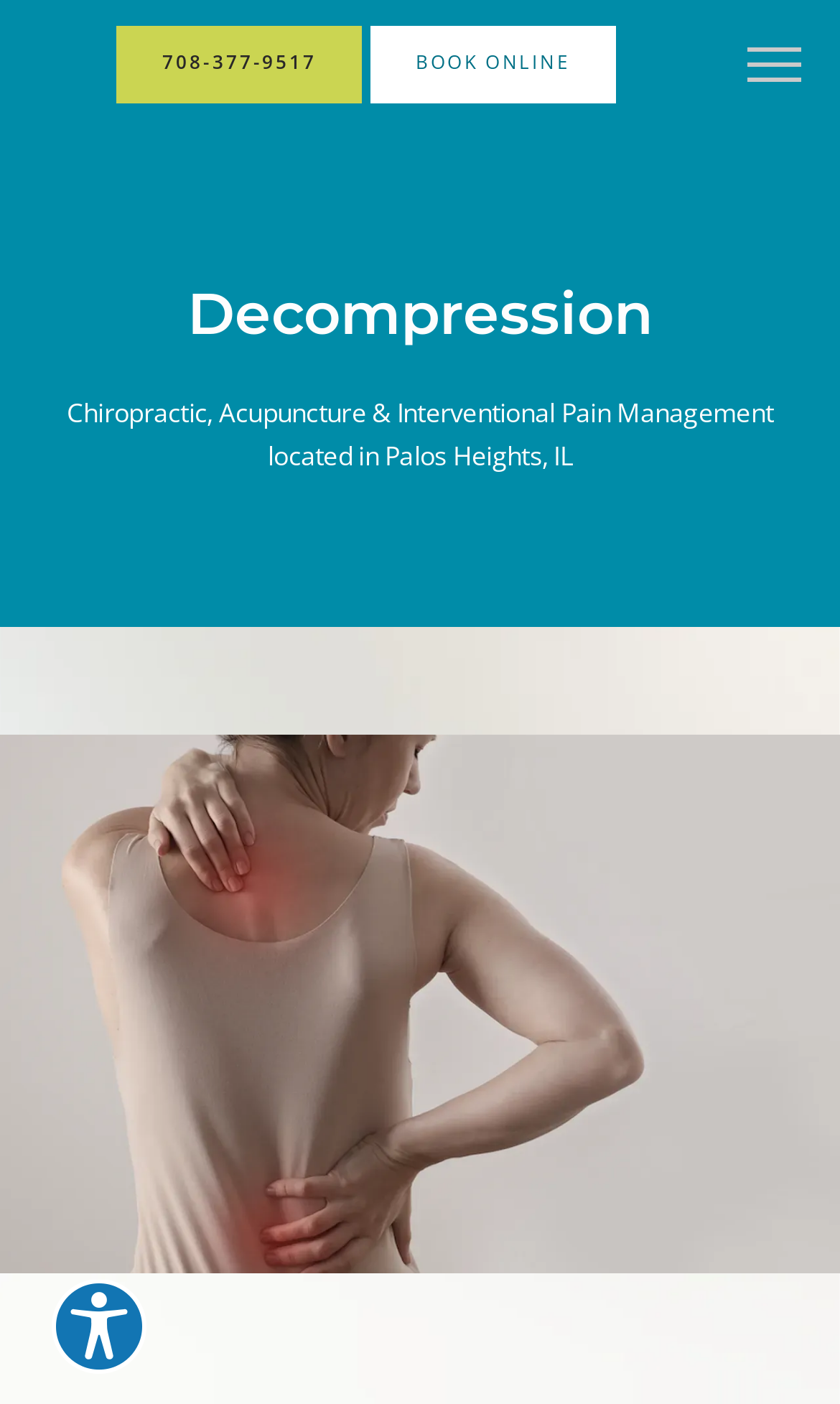What is the phone number to book an appointment?
Based on the visual, give a brief answer using one word or a short phrase.

708-377-9517